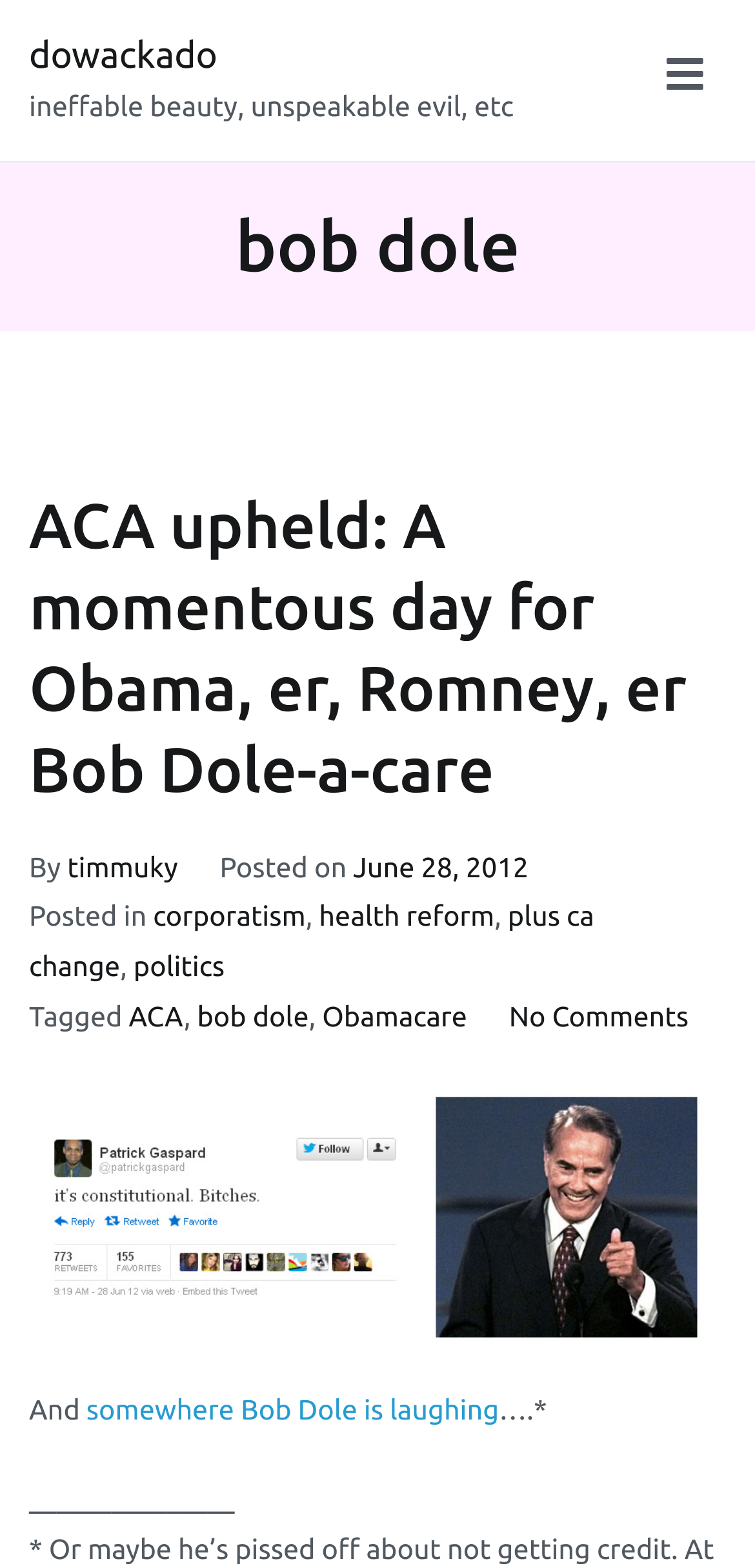Generate a thorough explanation of the webpage's elements.

The webpage appears to be a blog post titled "ACA upheld: A momentous day for Obama, er, Romney, er Bob Dole-a-care" by "timmuky" on June 28, 2012. At the top left, there is a link to "dowackado" and a static text describing the blog's theme as "ineffable beauty, unspeakable evil, etc". 

On the top right, there is a button labeled "Primary Menu". Below the button, there is a header section with the title "bob dole" in a larger font size. 

The main content of the blog post is located below the header section. It starts with the title of the post, which is also a link, followed by the author's name "timmuky" and the date of posting. 

The post is categorized under "corporatism", "health reform", "plus ca change", and "politics", with each category being a link. There are also tags "ACA", "bob dole", and "Obamacare" listed below the categories. 

At the bottom of the post, there is a link to leave a comment, and below that, there is an image. The image is followed by a sentence "And somewhere Bob Dole is laughing" with a link, and then some static text. The page ends with a horizontal line.